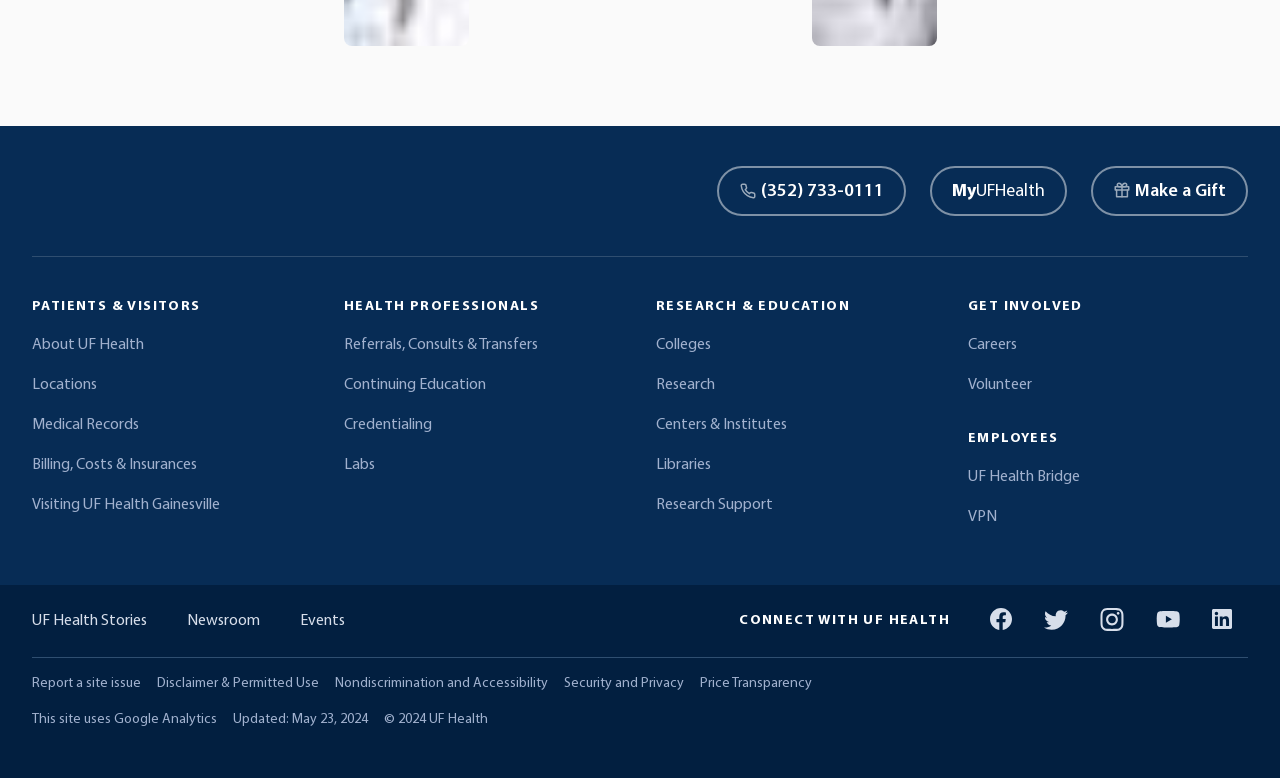Answer the following query concisely with a single word or phrase:
What is the phone number of UF Health?

(352) 733-0111